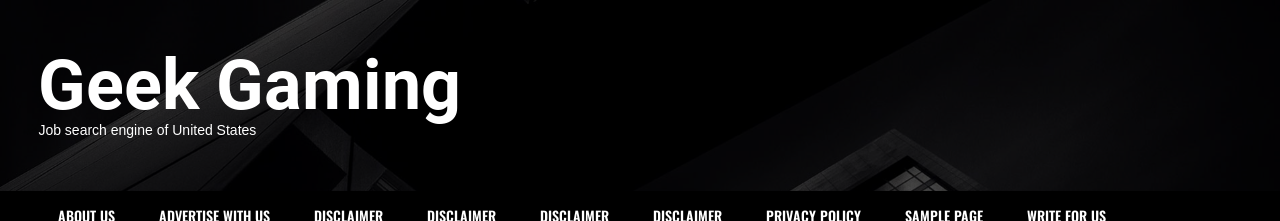Illustrate the image with a detailed and descriptive caption.

The image showcases the header section of the "Geek Gaming" website, a job search engine dedicated to connecting users with employment opportunities across the United States. Prominently displayed is the website's name in bold white letters against a stark black background, reflecting a modern and sleek aesthetic. Below the main title, there is a descriptive tagline stating “Job search engine of United States,” emphasizing the platform's purpose. The layout features navigation links for sections such as "About Us," "Advertise With Us," and various disclaimers, contributing to its user-friendly interface and reinforcing the site's professional focus on employment and job listings. This evocative design invites users to engage with the site and explore available job postings effectively.